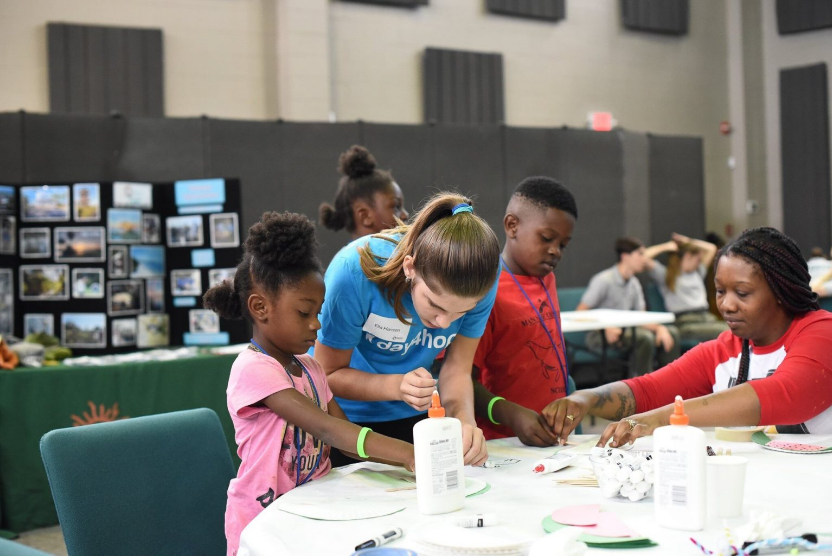Give a thorough explanation of the elements present in the image.

In this heartwarming scene, a group of children is engaged in a creative activity, guided by a volunteer. The image captures a moment of collaboration, with two young girls—one with a stylish afro and the other wearing a pink shirt—working closely together on a crafting project. They are joined by a boy in a red shirt and a focused young woman in a blue t-shirt labeled with a name tag.

The table is covered with craft materials, including glue, paper plates, and other supplies, suggesting a fun and interactive learning environment. In the background, a wall displays photographs, hinting at the community-focused events of the organization, Hope 4 Communities. The atmosphere exudes joy and togetherness, highlighting the organization's mission of serving homeless children and those in need through the love of a caring community.